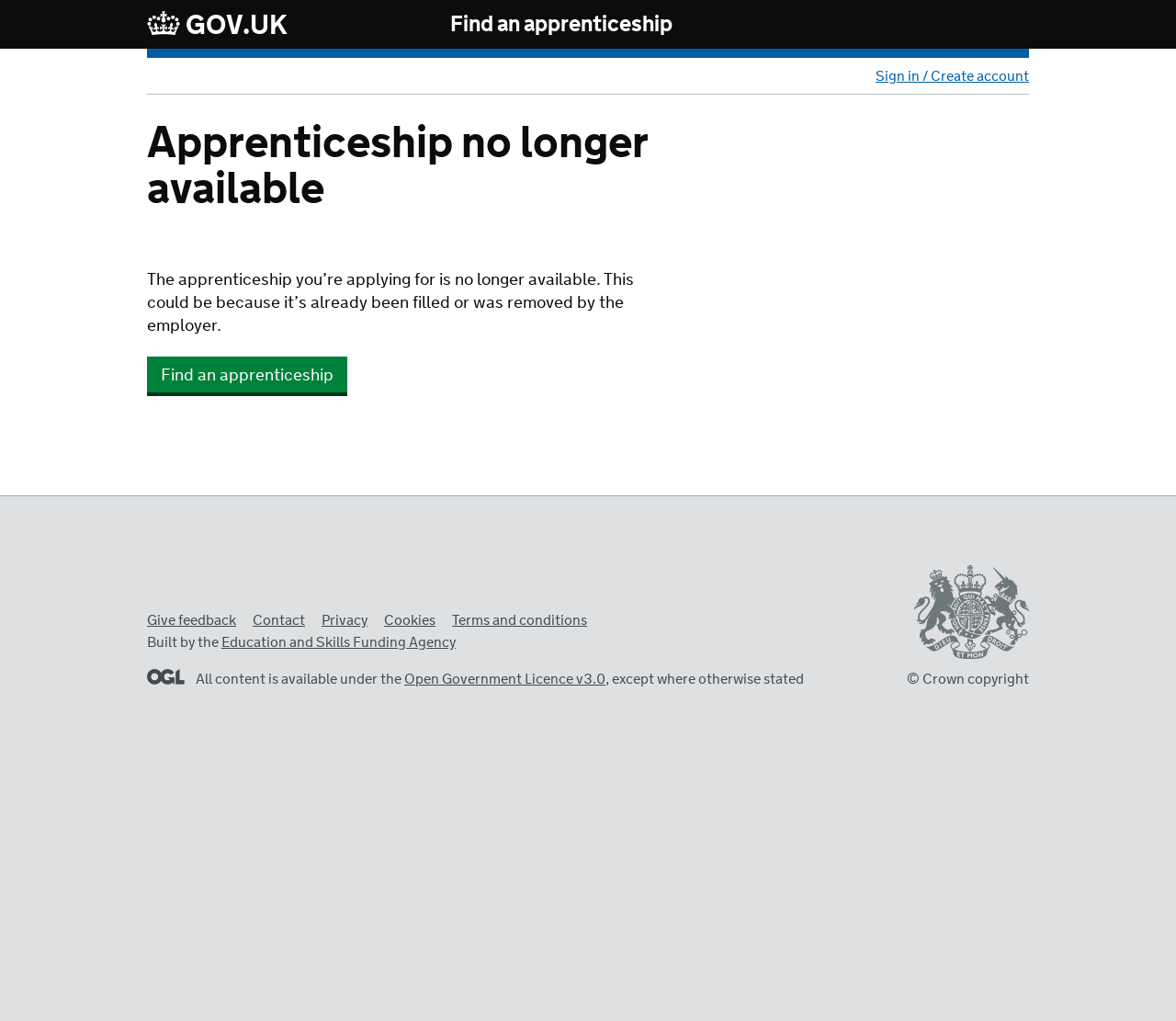Respond with a single word or phrase:
What is the purpose of this webpage?

Find an apprenticeship